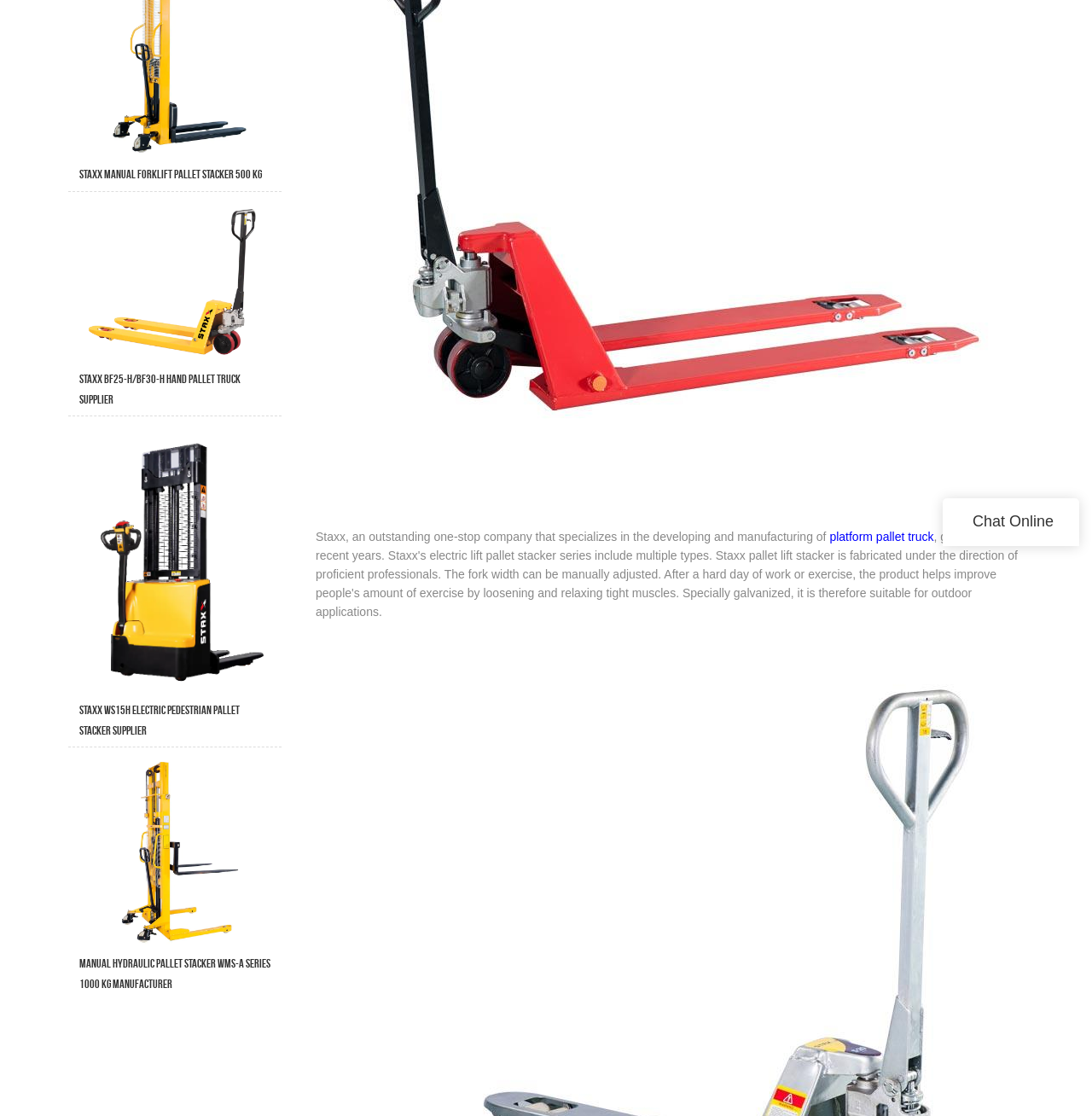Identify the bounding box for the described UI element. Provide the coordinates in (top-left x, top-left y, bottom-right x, bottom-right y) format with values ranging from 0 to 1: Video

[0.082, 0.006, 0.114, 0.019]